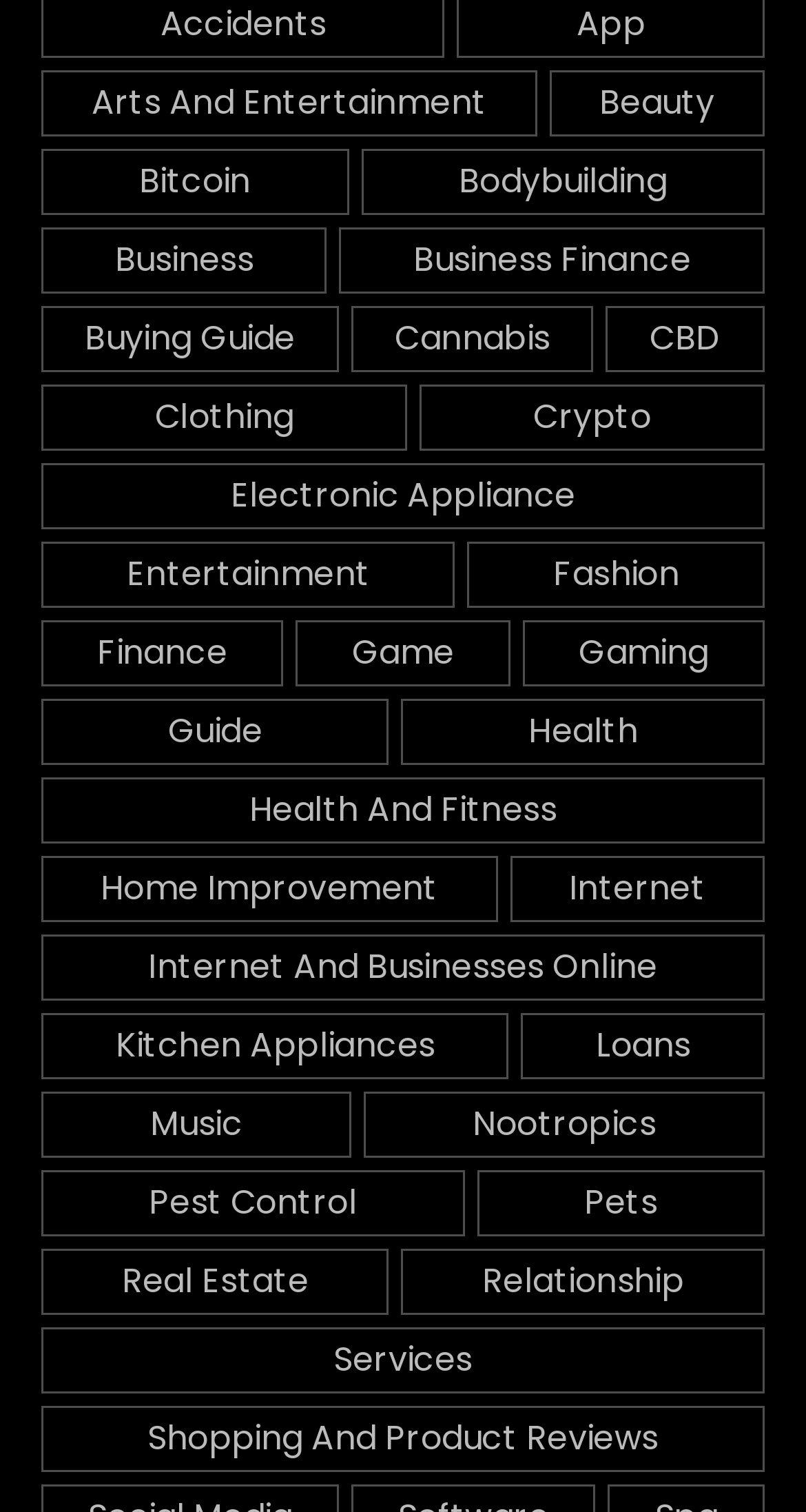Please give a short response to the question using one word or a phrase:
How many categories are available on this webpage?

22